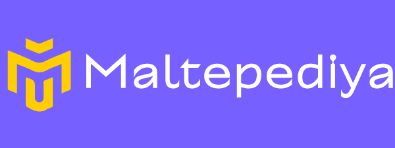Look at the image and answer the question in detail:
What is the primary purpose of the logo?

The primary purpose of the logo is to serve as a visual anchor for users navigating the site, encapsulating the essence of knowledge-sharing and community engagement within various themes, as stated in the caption.